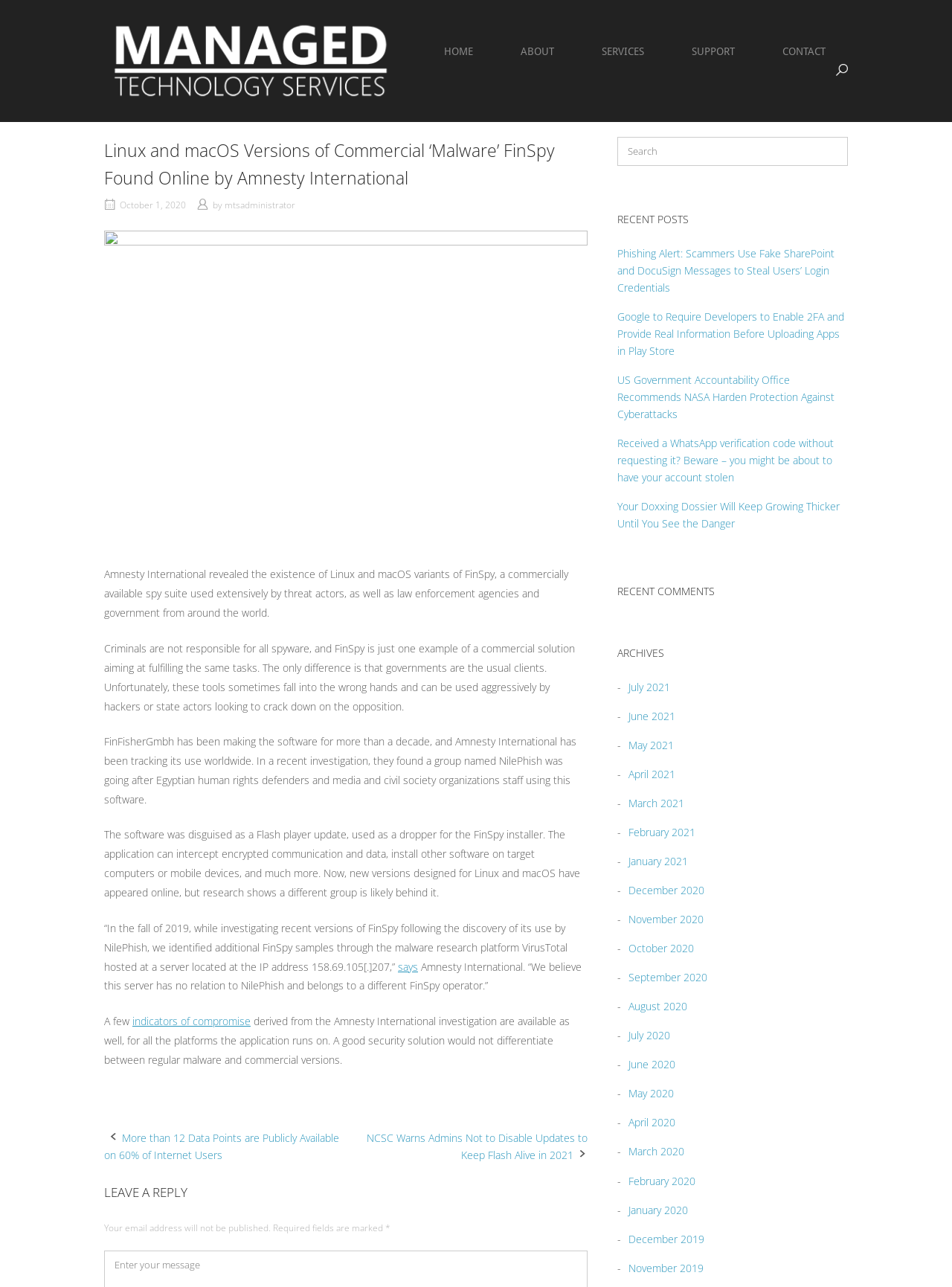Identify the bounding box of the UI element that matches this description: "October 1, 2020".

[0.126, 0.154, 0.195, 0.164]